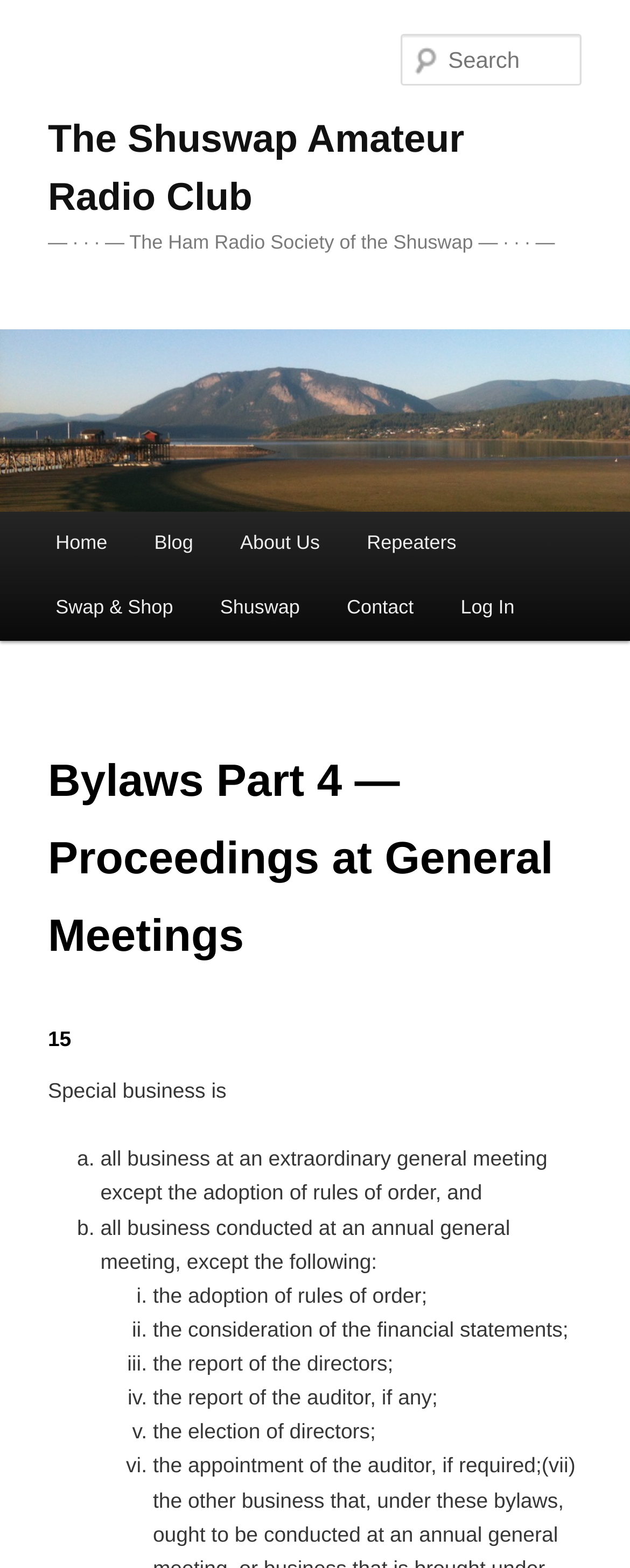Illustrate the webpage thoroughly, mentioning all important details.

The webpage is about the bylaws of the Shuswap Amateur Radio Club, specifically Part 4, which deals with proceedings at general meetings. At the top of the page, there is a heading with the club's name, followed by a horizontal line with three dots. Below this, there is a link to the club's homepage, accompanied by an image of the club's logo.

On the top right side of the page, there is a search bar with a label "Search". Below this, there is a main menu with links to various sections of the website, including "Home", "Blog", "About Us", "Repeaters", "Swap & Shop", and "Contact".

The main content of the page is divided into sections, with headings and subheadings. The first section has a heading "Bylaws Part 4 — Proceedings at General Meetings" and a subheading "15". The content of this section is a list of rules and procedures for conducting business at general meetings, including special business, annual general meetings, and the adoption of rules of order. The list is formatted with alphabetical markers (a., b., i., ii., etc.) and includes descriptions of each item.

Throughout the page, there are several links to other parts of the website, including a link to log in at the top right corner. The overall layout of the page is organized and easy to follow, with clear headings and concise text.